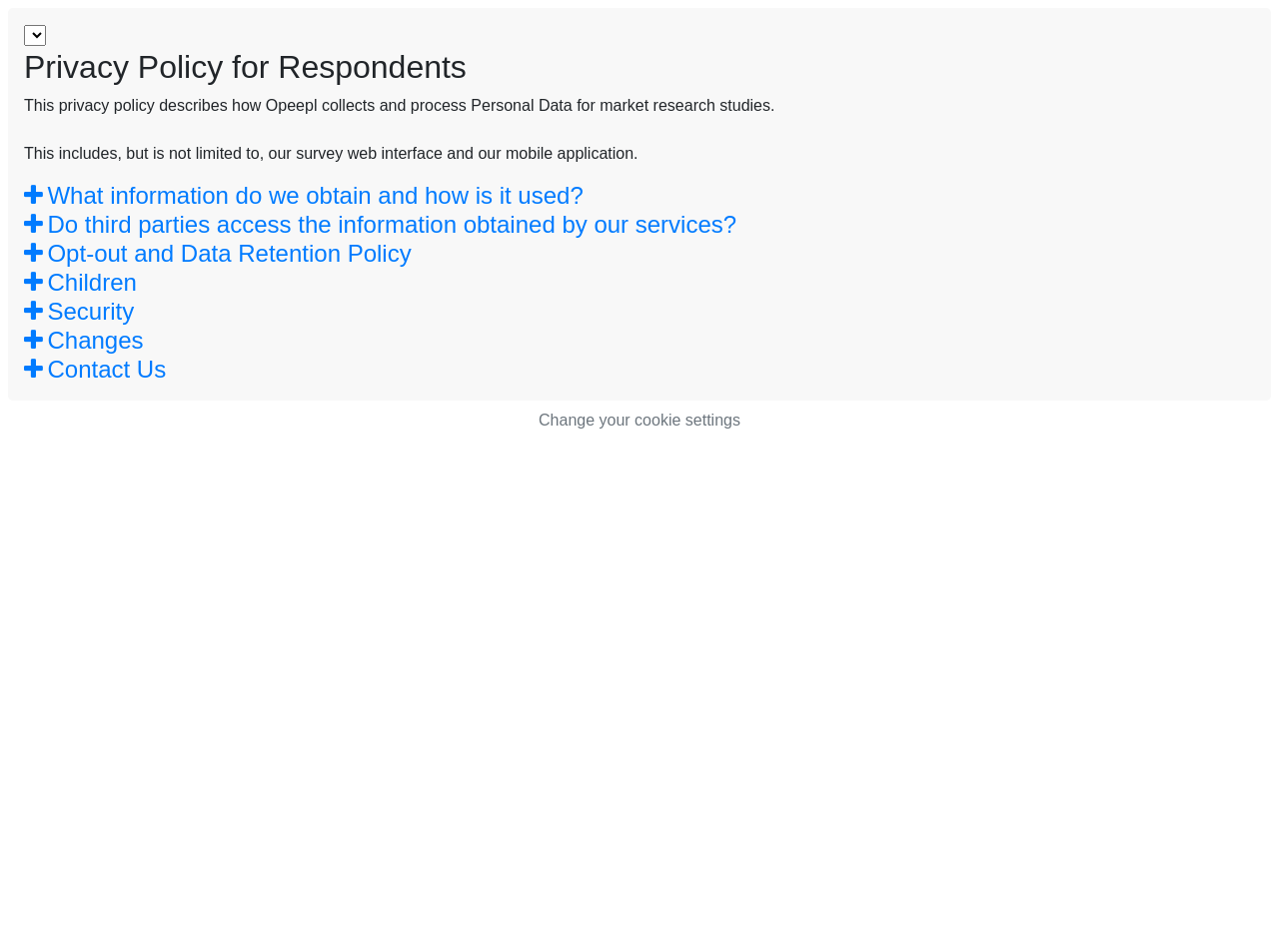What information can be obtained from Opeepl's services?
Look at the image and provide a short answer using one word or a phrase.

Personal Data